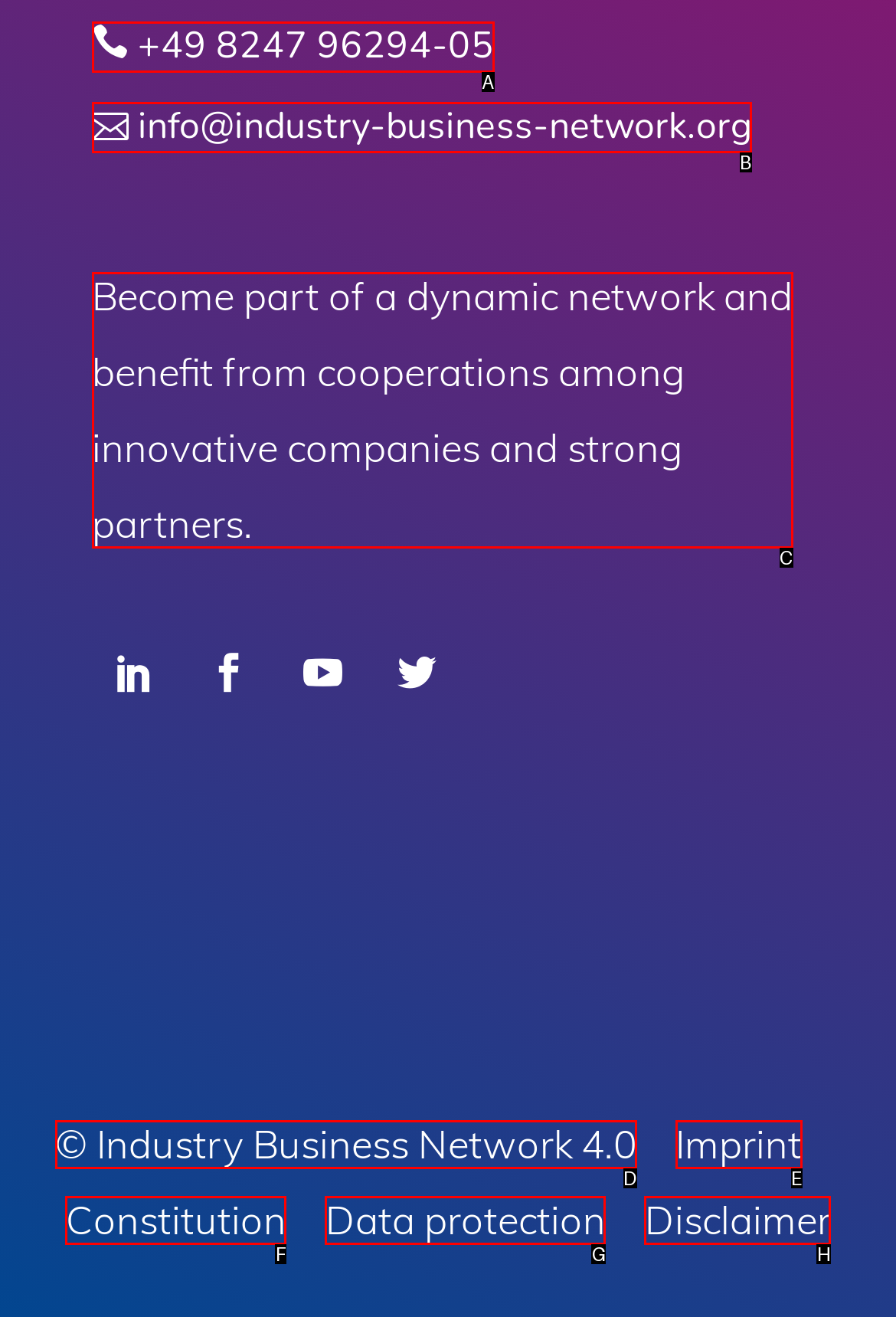What is the letter of the UI element you should click to Learn more about the network? Provide the letter directly.

C